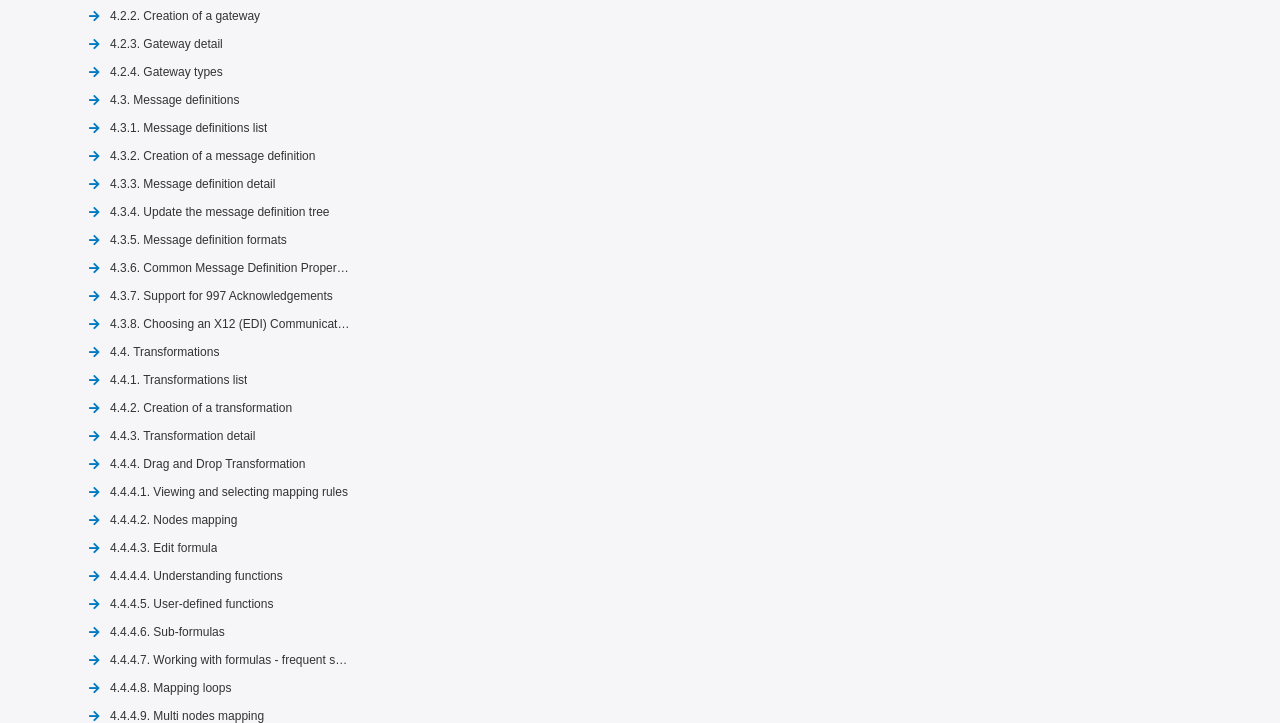Determine the bounding box coordinates for the area that should be clicked to carry out the following instruction: "Read about choosing an X12 communication ID".

[0.086, 0.429, 0.275, 0.467]